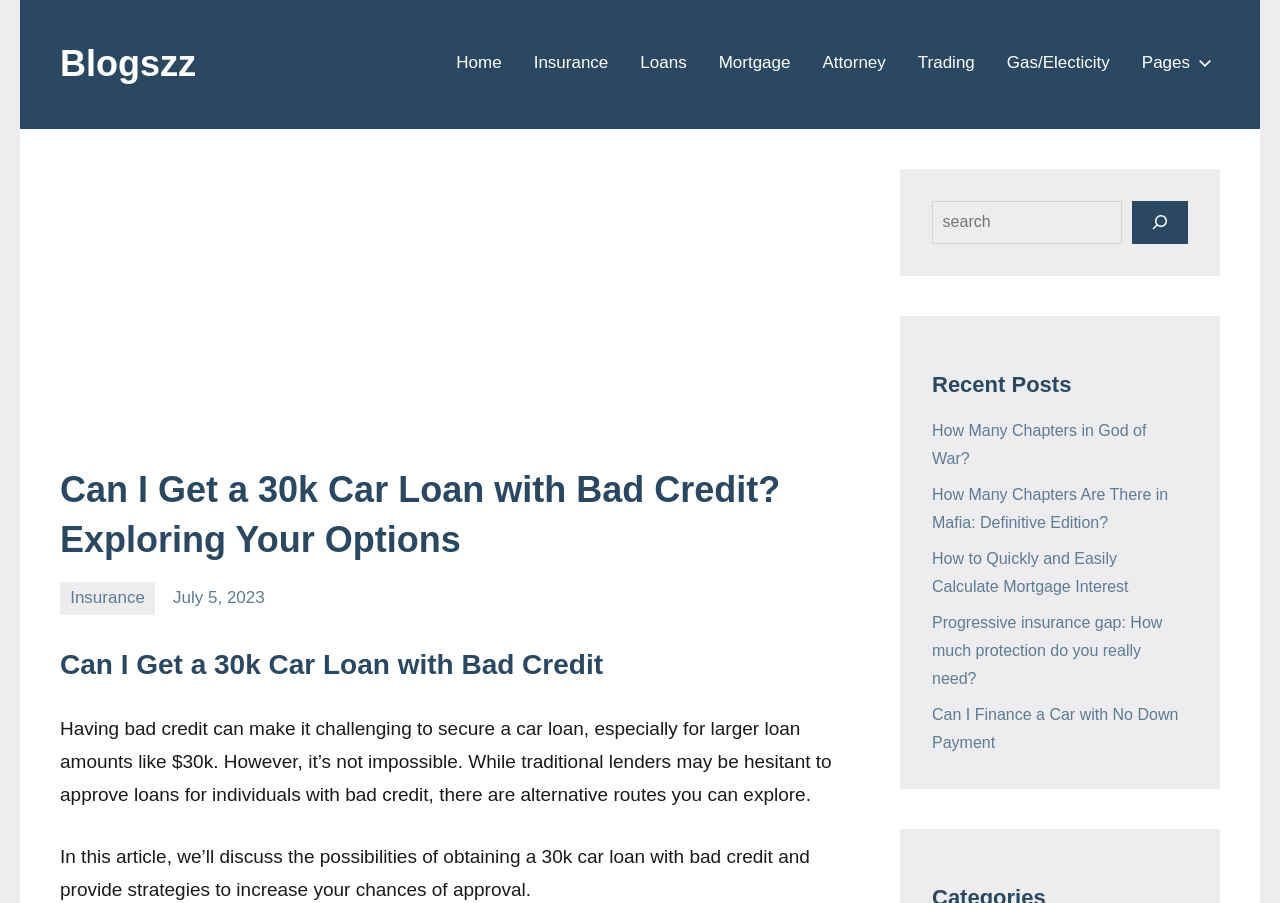Identify the bounding box for the UI element described as: "No comments". The coordinates should be four float numbers between 0 and 1, i.e., [left, top, right, bottom].

[0.047, 0.668, 0.108, 0.722]